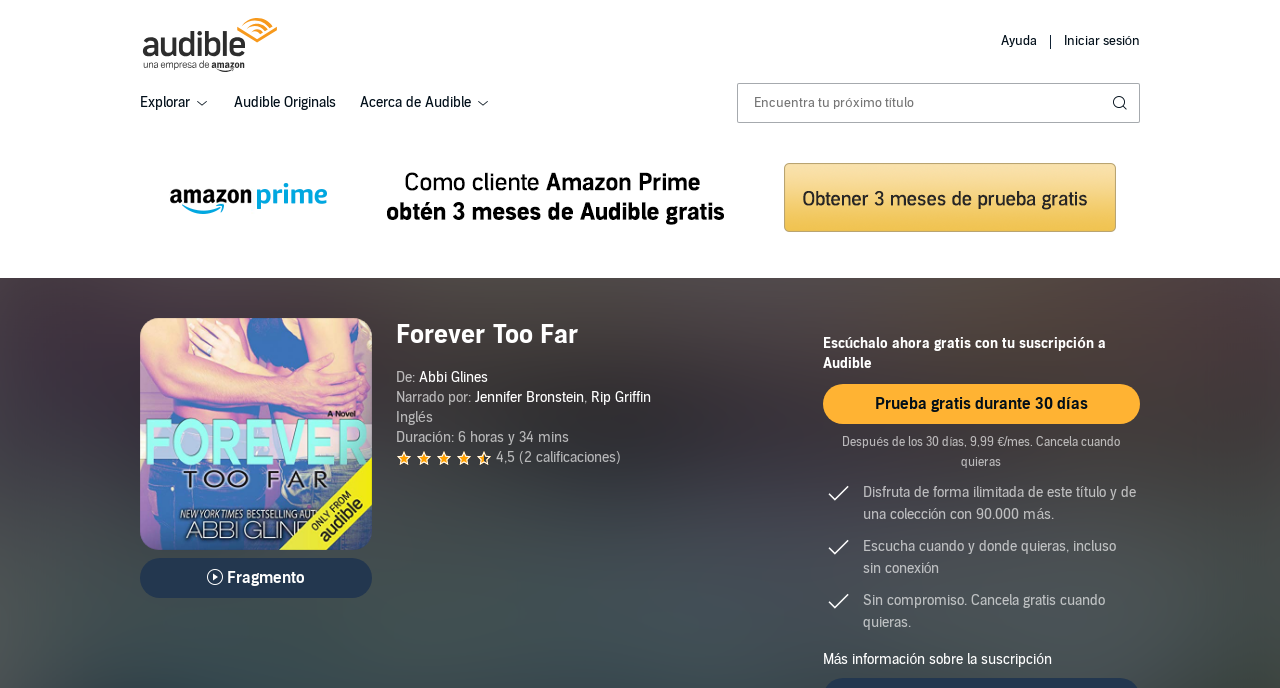For the following element description, predict the bounding box coordinates in the format (top-left x, top-left y, bottom-right x, bottom-right y). All values should be floating point numbers between 0 and 1. Description: Explorar

[0.109, 0.137, 0.164, 0.161]